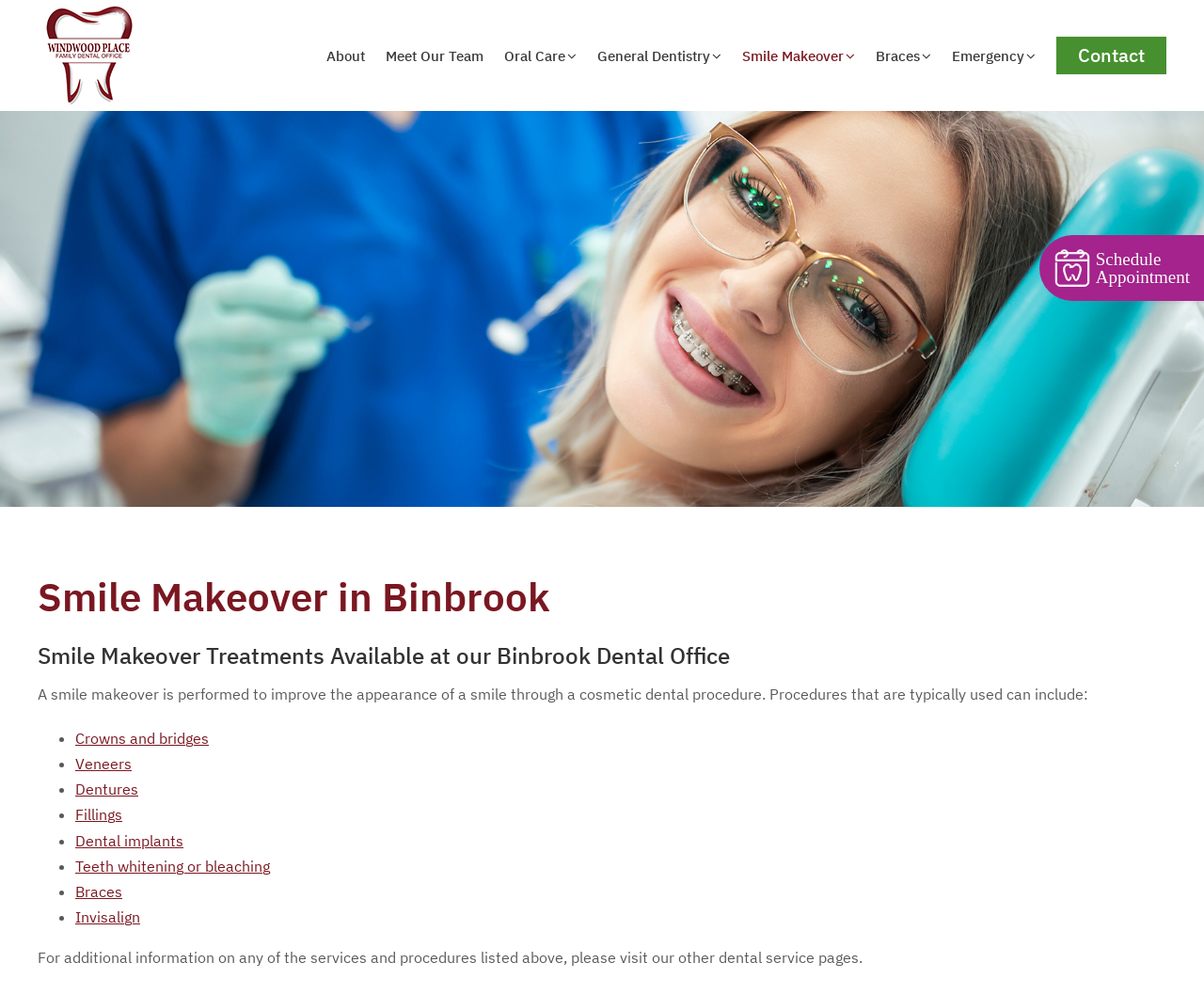Provide a brief response using a word or short phrase to this question:
How can I schedule an appointment?

Click on 'Schedule Appointment'